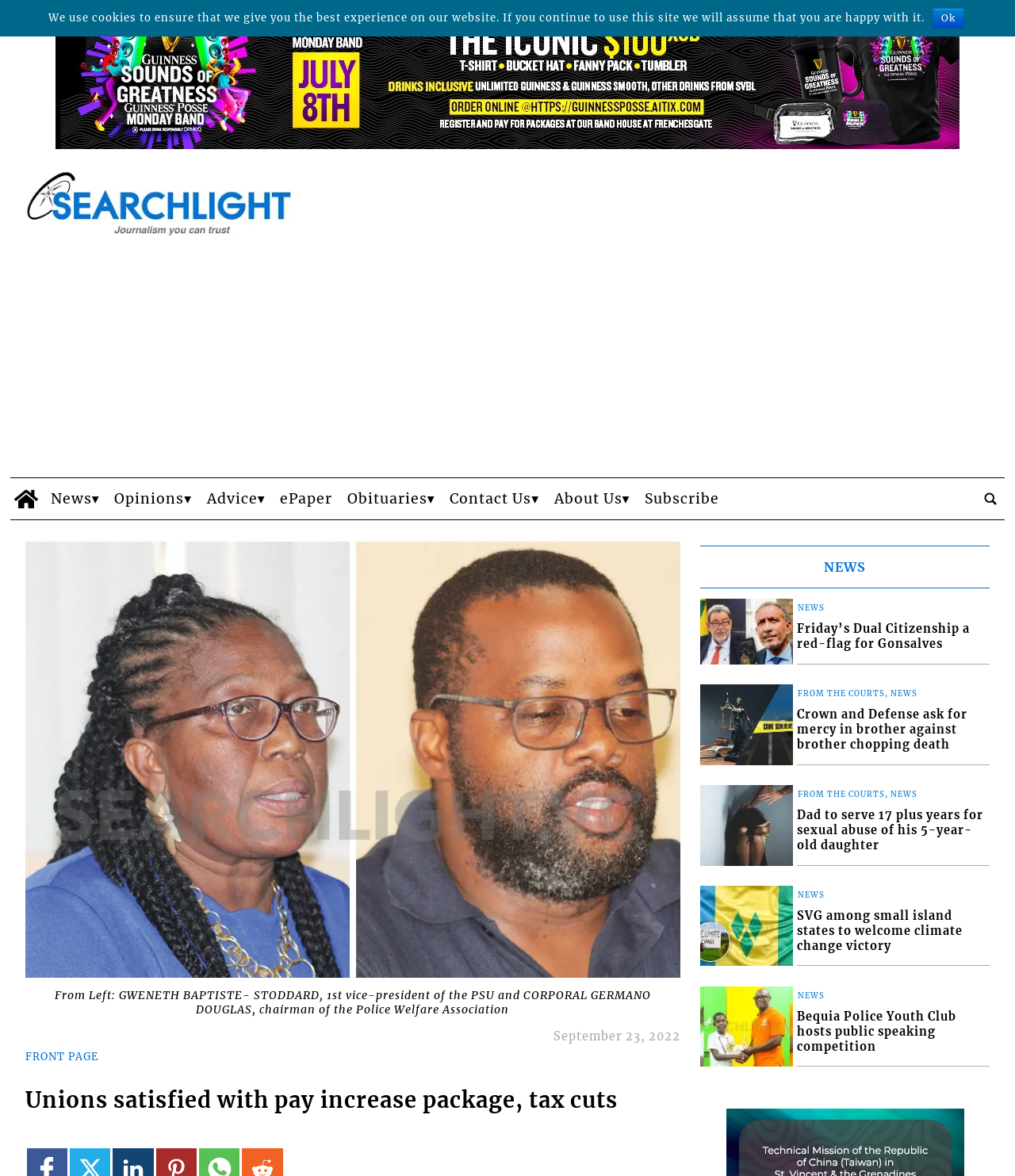Locate the heading on the webpage and return its text.

Unions satisfied with pay increase package, tax cuts